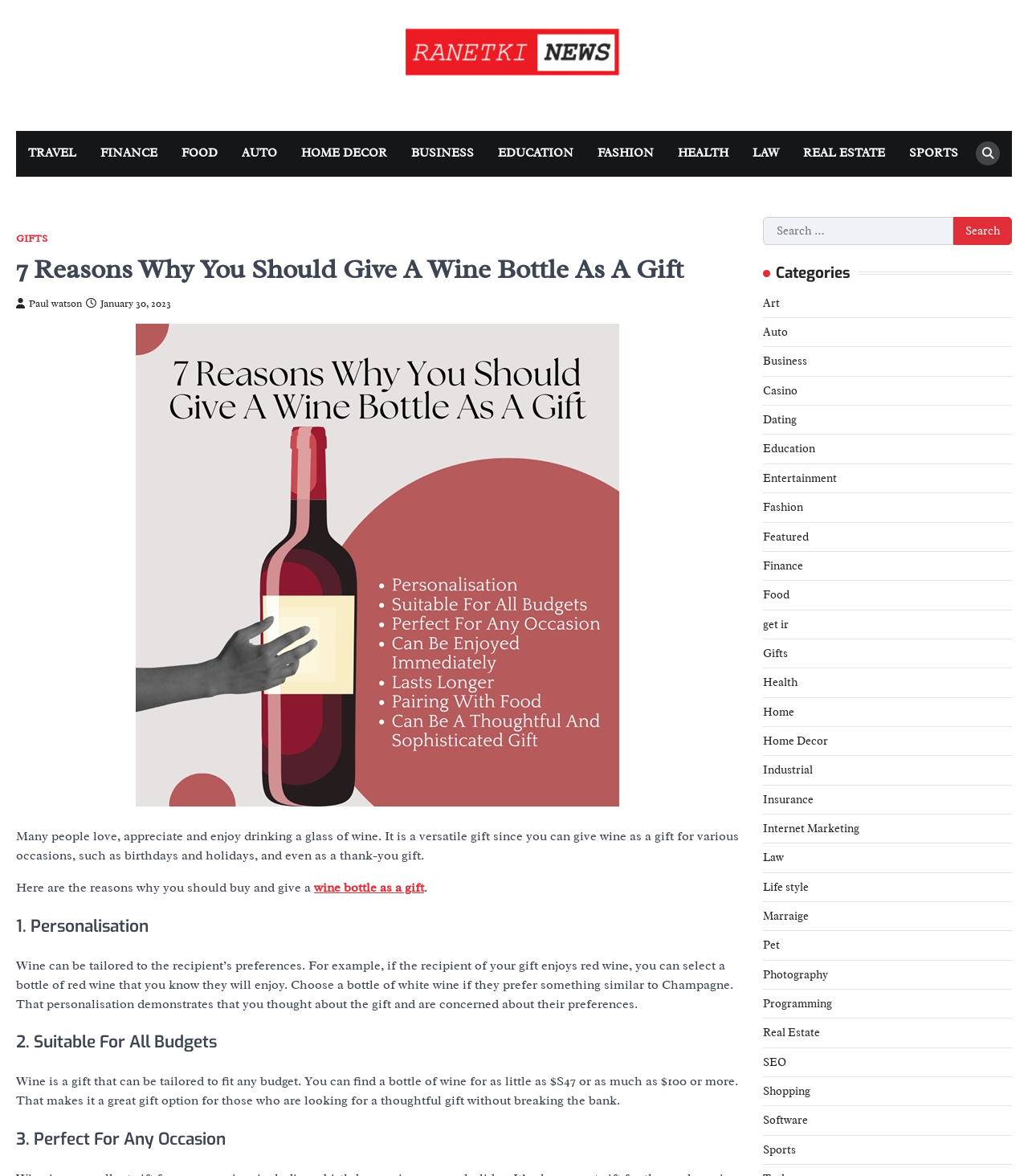Based on the element description, predict the bounding box coordinates (top-left x, top-left y, bottom-right x, bottom-right y) for the UI element in the screenshot: wine bottle as a gift

[0.305, 0.748, 0.412, 0.761]